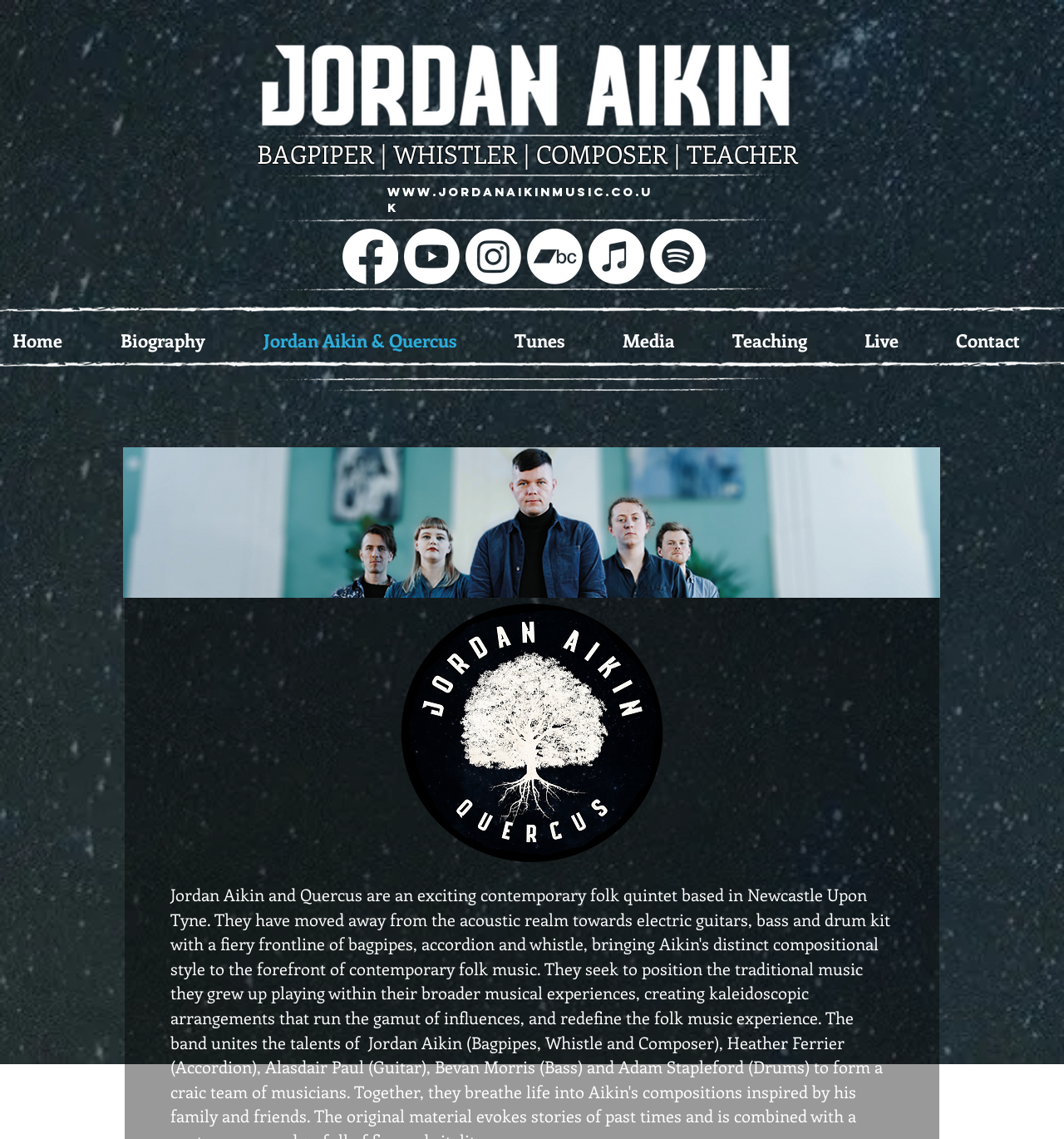Using the information in the image, give a detailed answer to the following question: How many navigation links are present on the webpage?

The webpage contains navigation links to Home, Biography, Jordan Aikin & Quercus, Tunes, Media, Teaching, and Live, which are 7 links.